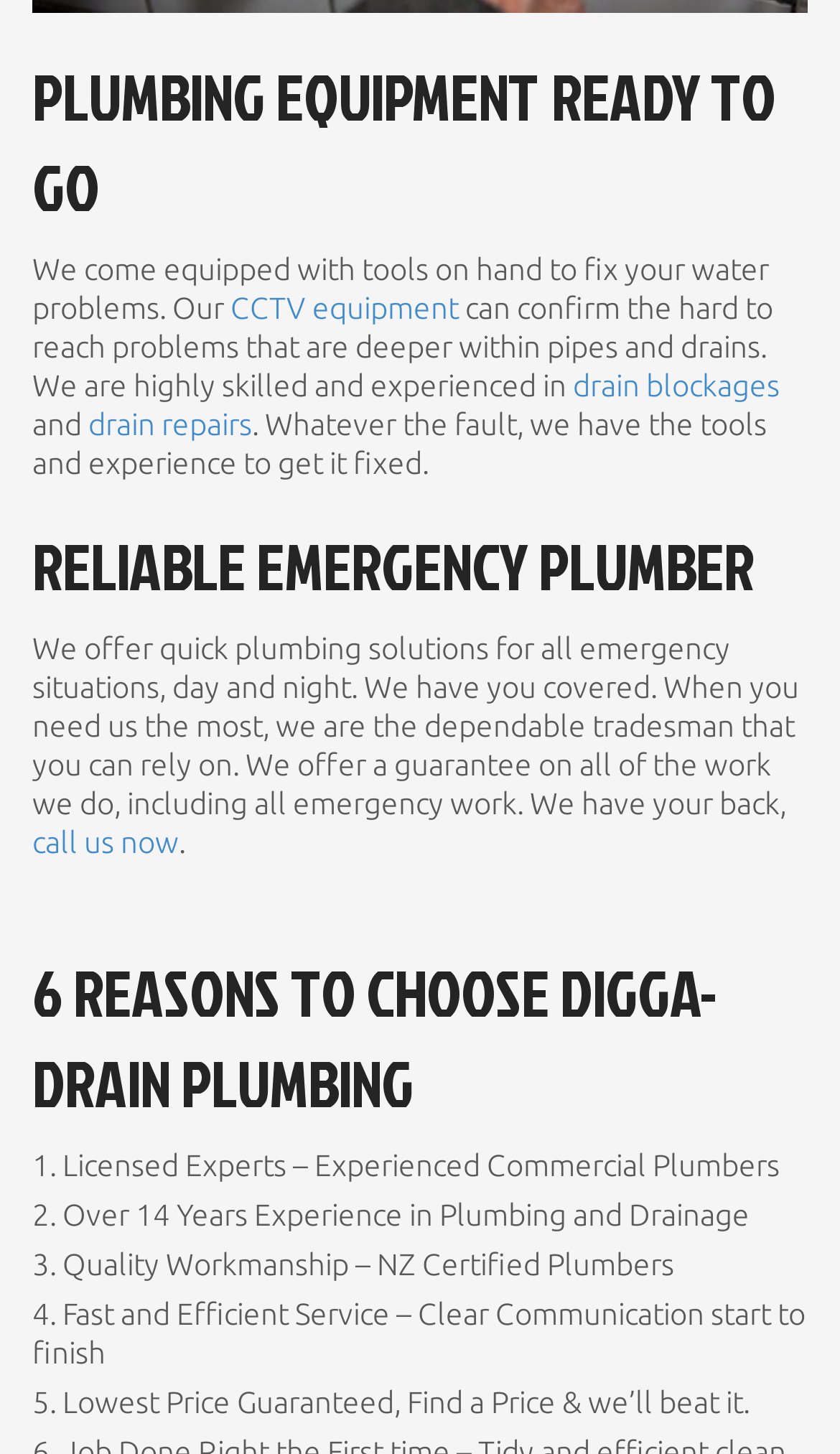Give a concise answer of one word or phrase to the question: 
What is the policy on pricing?

Lowest price guaranteed